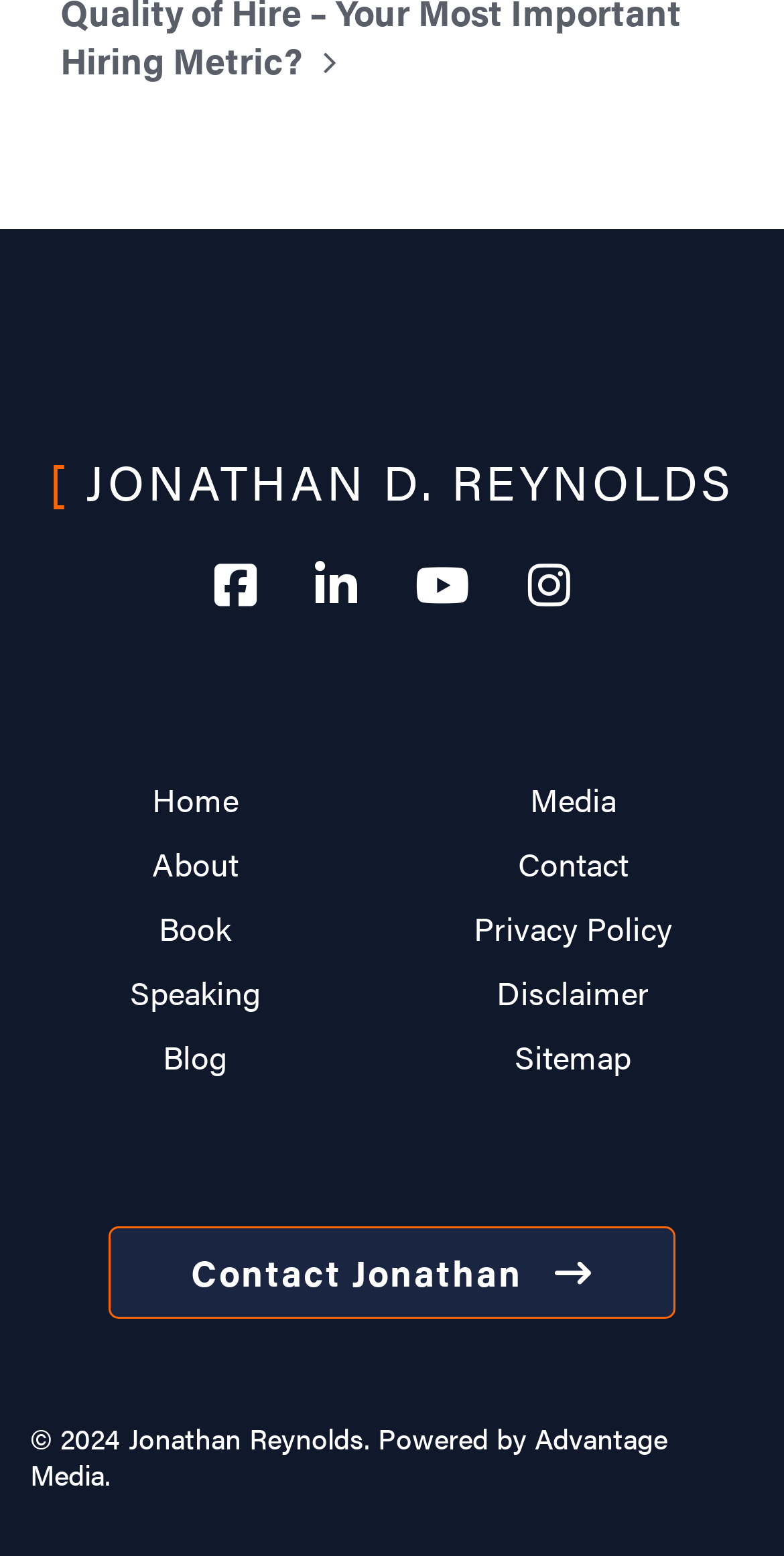Please answer the following question using a single word or phrase: 
Who is the author of the website?

Jonathan Reynolds